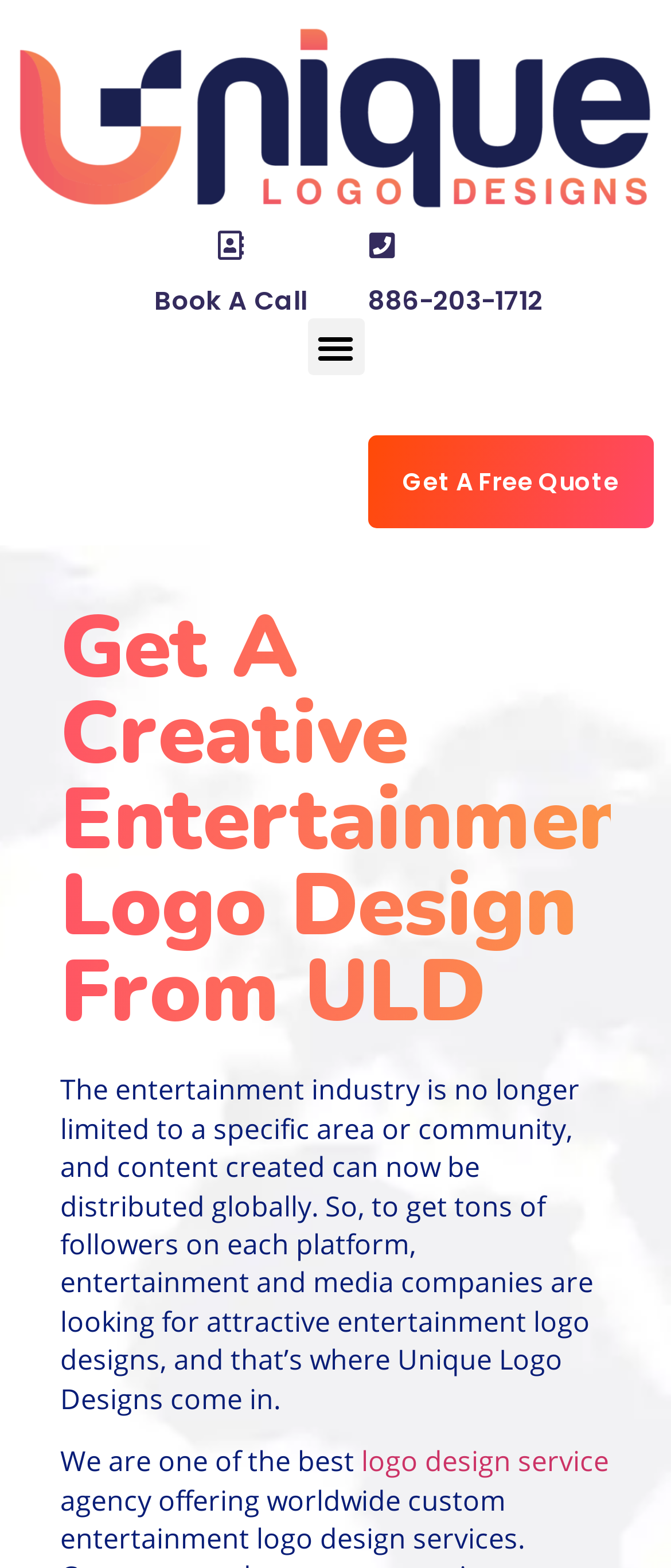Using floating point numbers between 0 and 1, provide the bounding box coordinates in the format (top-left x, top-left y, bottom-right x, bottom-right y). Locate the UI element described here: Get A Free Quote

[0.549, 0.278, 0.974, 0.337]